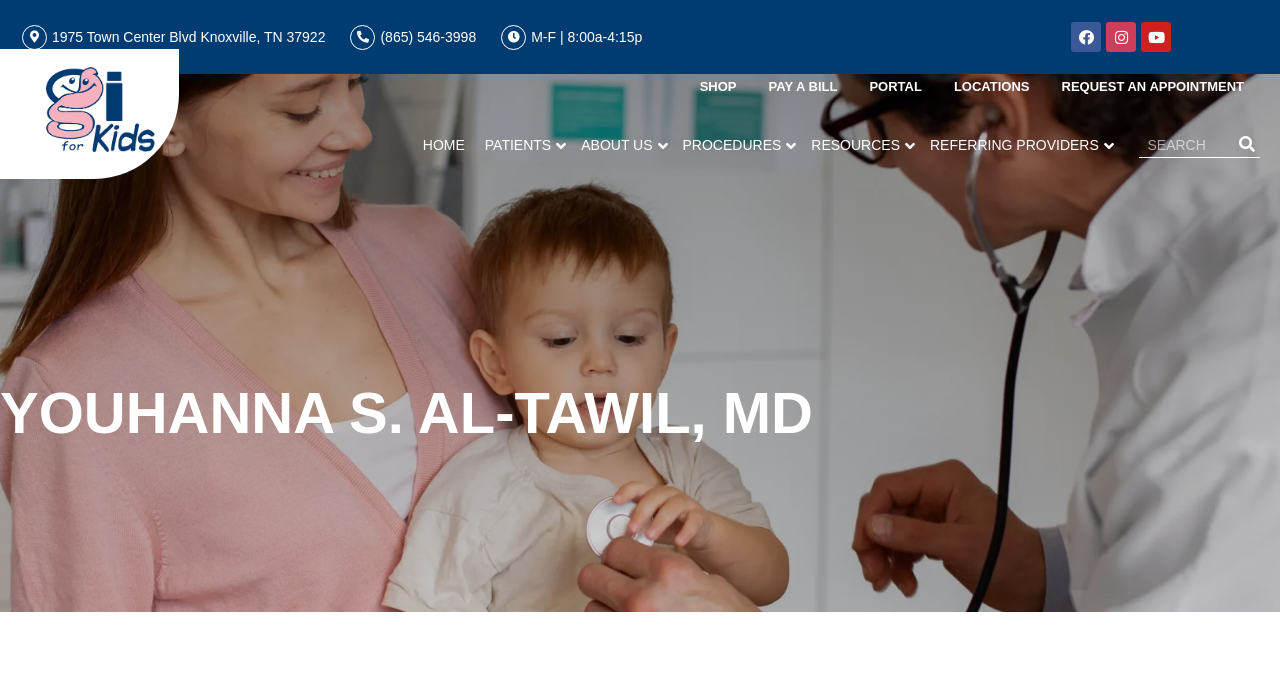Respond to the question with just a single word or phrase: 
What are the office hours of the doctor?

M-F | 8:00a-4:15p